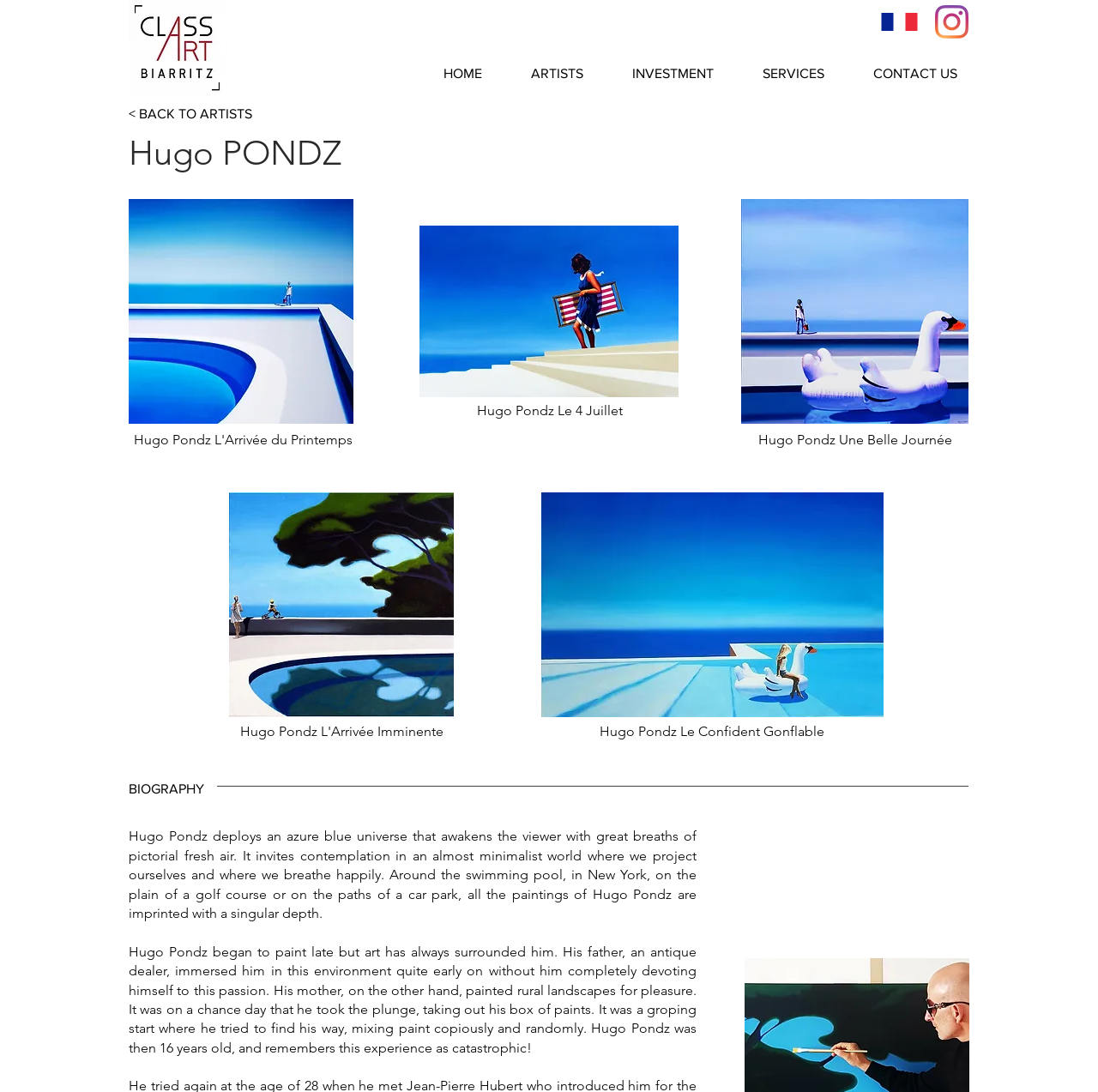Determine the bounding box coordinates for the element that should be clicked to follow this instruction: "Read the biography of Hugo PONDZ". The coordinates should be given as four float numbers between 0 and 1, in the format [left, top, right, bottom].

[0.117, 0.714, 0.414, 0.732]